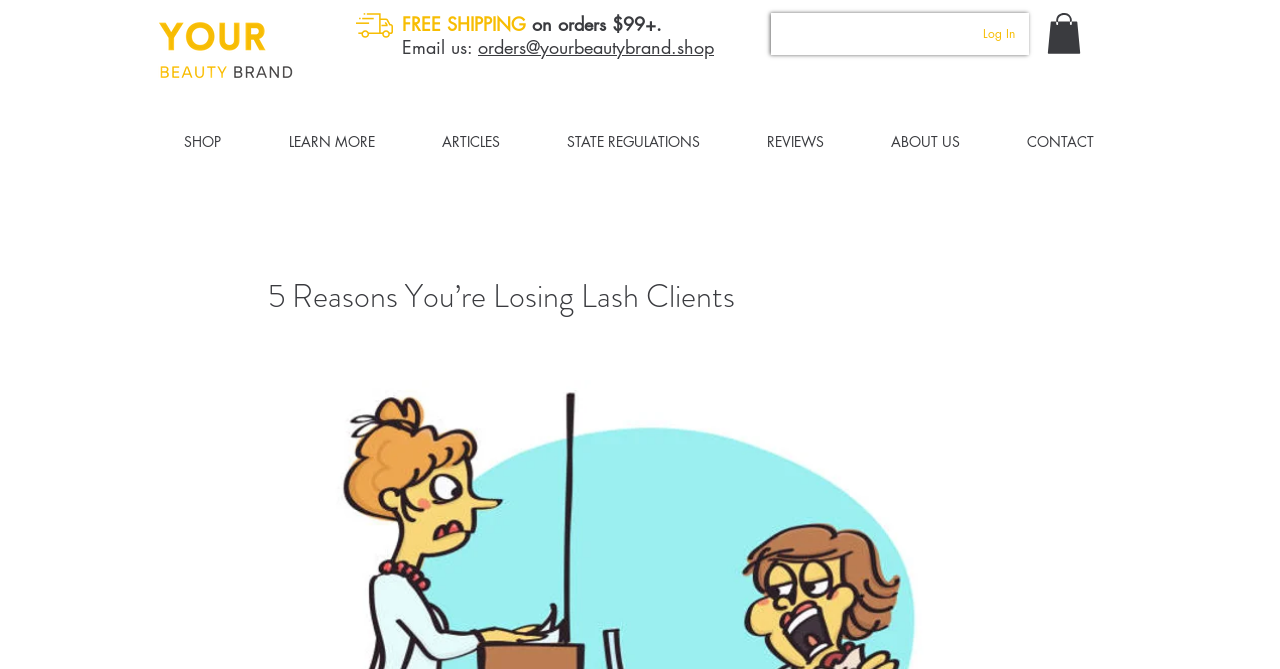How can you contact the brand?
Please provide a detailed and thorough answer to the question.

I found the contact method by looking at the top-middle section of the webpage, where there is a text that says 'Email us:' followed by an email address.